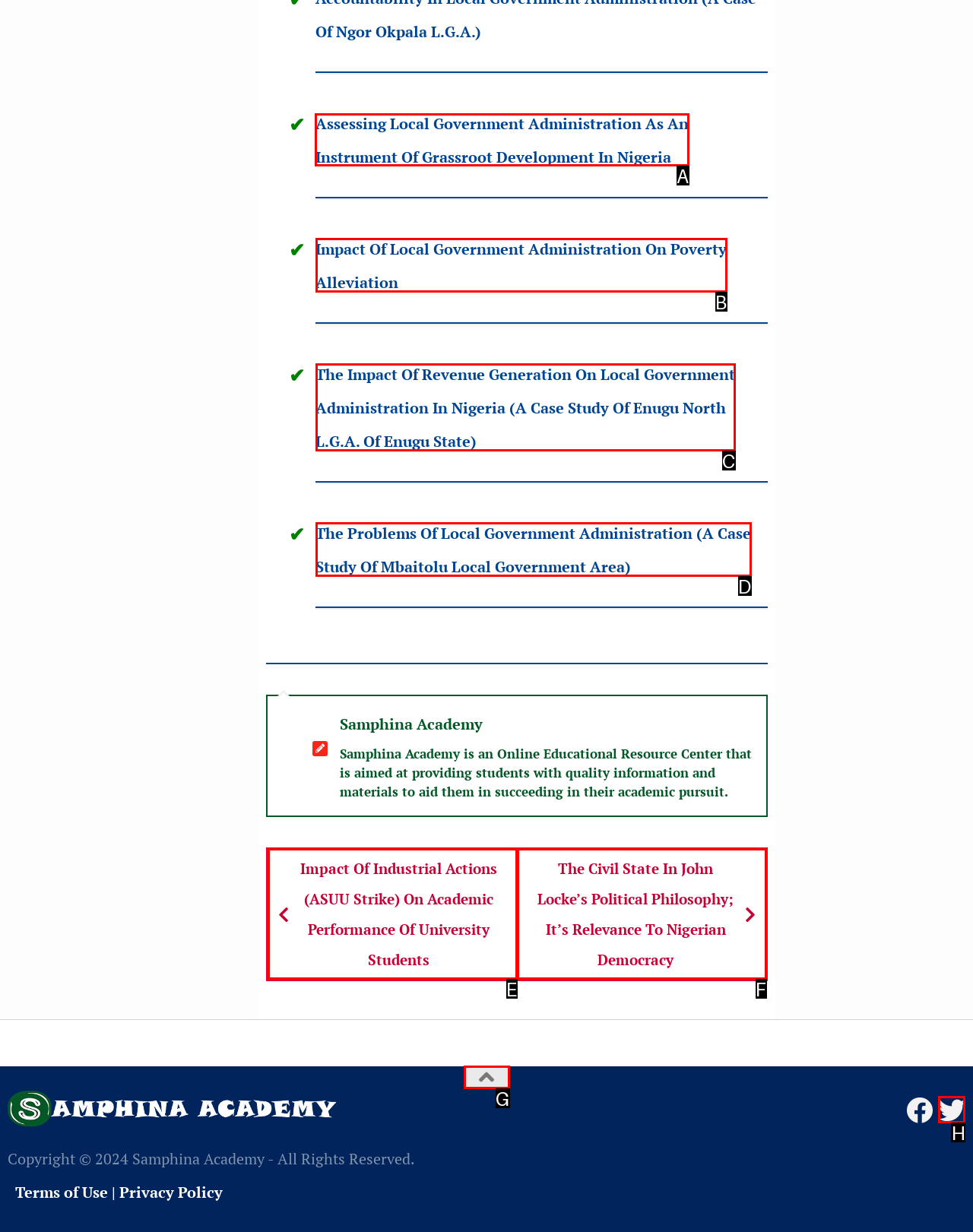Determine the appropriate lettered choice for the task: Click on the link to read about Assessing Local Government Administration As An Instrument Of Grassroot Development In Nigeria. Reply with the correct letter.

A